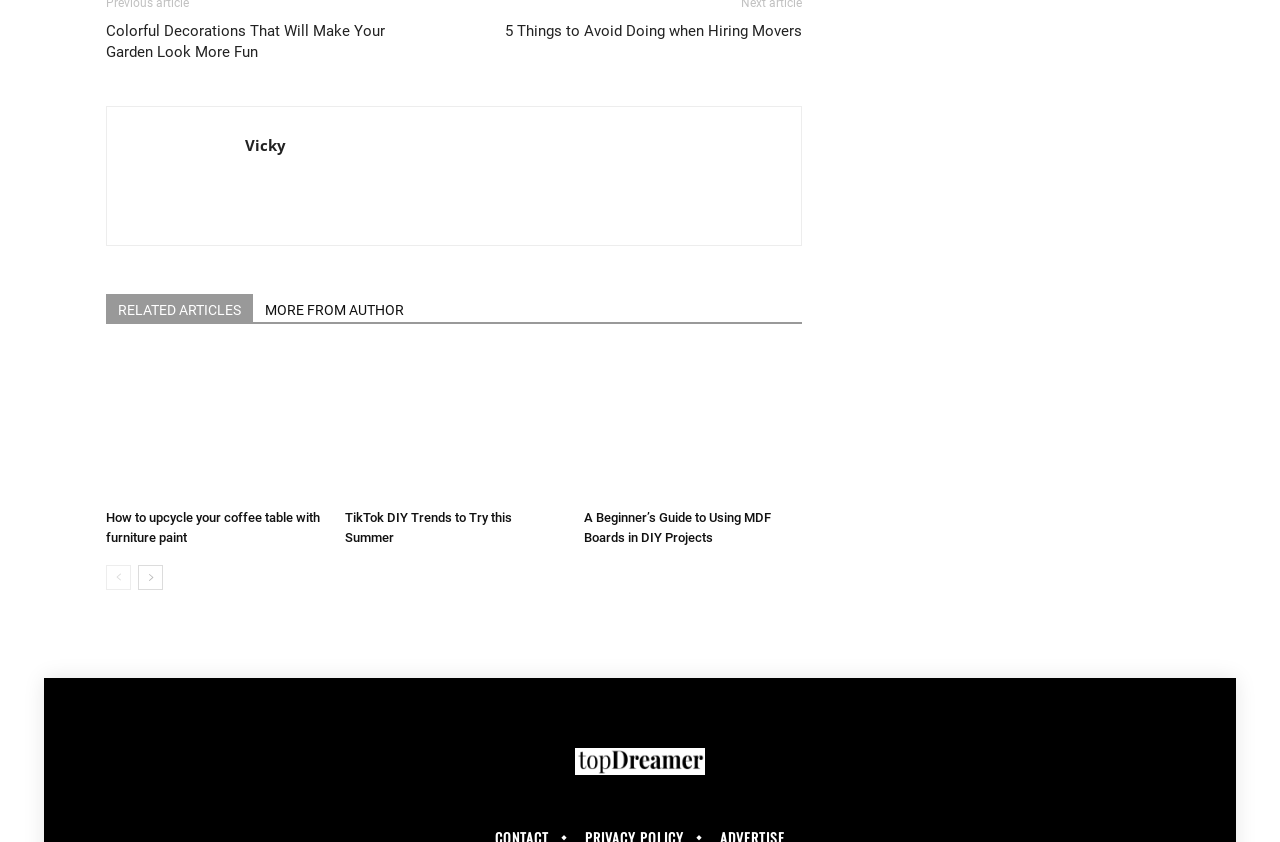Is there a logo on the webpage?
From the details in the image, answer the question comprehensively.

I found an image with the description 'Logo' at the bottom of the webpage, which suggests that it is a logo.